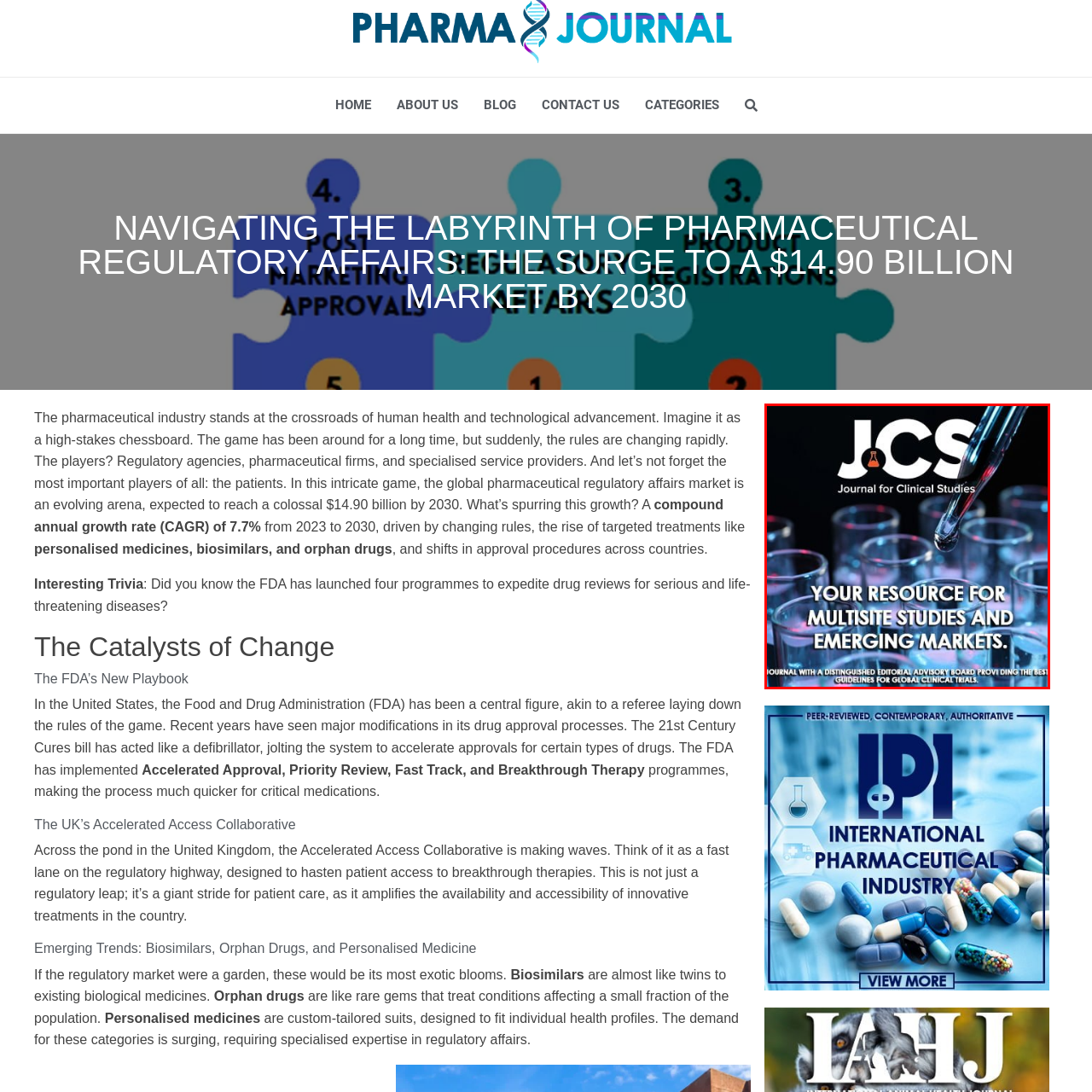Provide a comprehensive description of the image contained within the red rectangle.

The image prominently features the logo and title of the "Journal for Clinical Studies" (JCS) against a backdrop of laboratory glassware. A pipette is shown dispensing a liquid, emphasizing the journal's focus on clinical research and studies. Below the title, the tagline reads “YOUR RESOURCE FOR MULTISITE STUDIES AND EMERGING MARKETS,” highlighting its role as a key resource in the field of clinical research. The design combines professional elements with a scientific aesthetic, making it visually engaging and relevant for its target audience in the pharmaceutical and clinical research sectors.